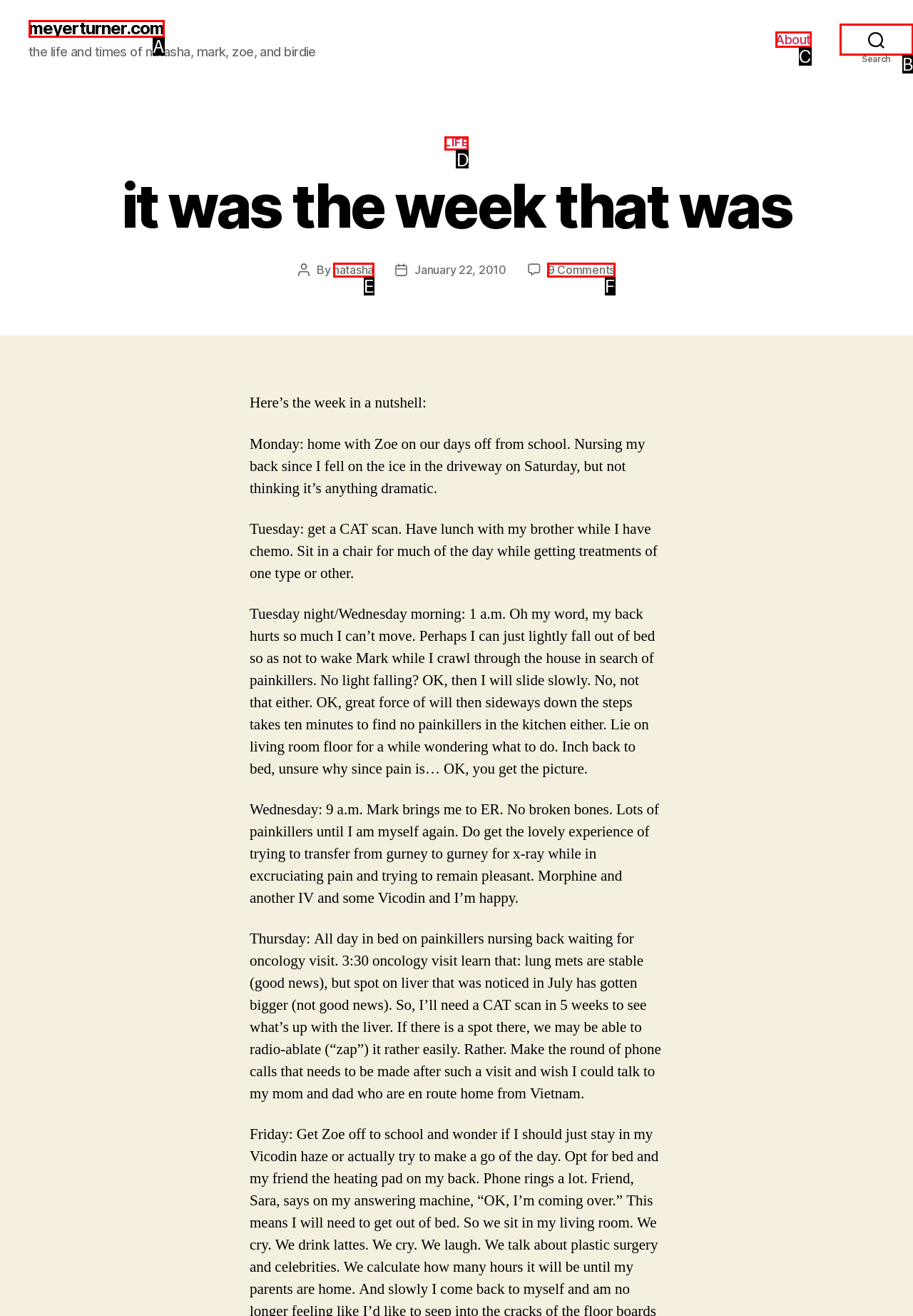Determine which HTML element best suits the description: meyerturner.com. Reply with the letter of the matching option.

A